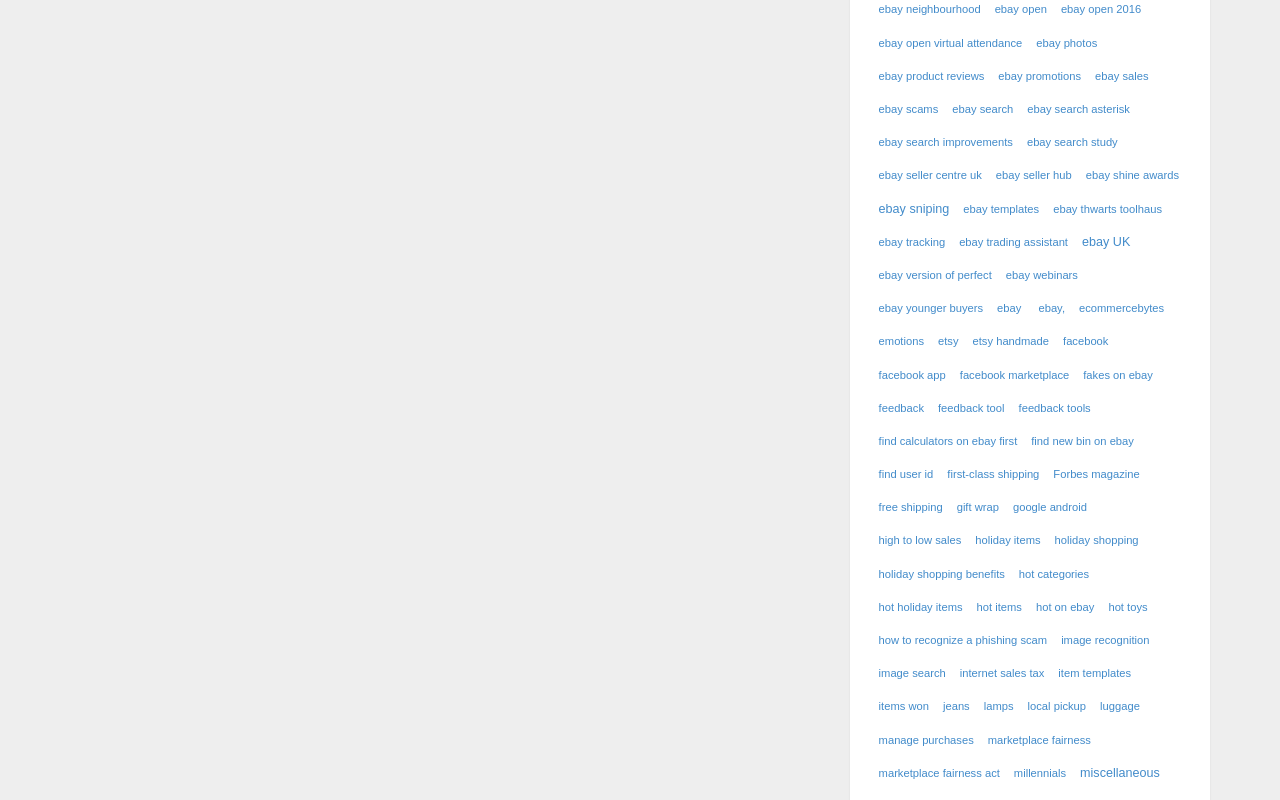Provide the bounding box coordinates of the section that needs to be clicked to accomplish the following instruction: "Learn about ebay open."

[0.775, 0.001, 0.82, 0.023]